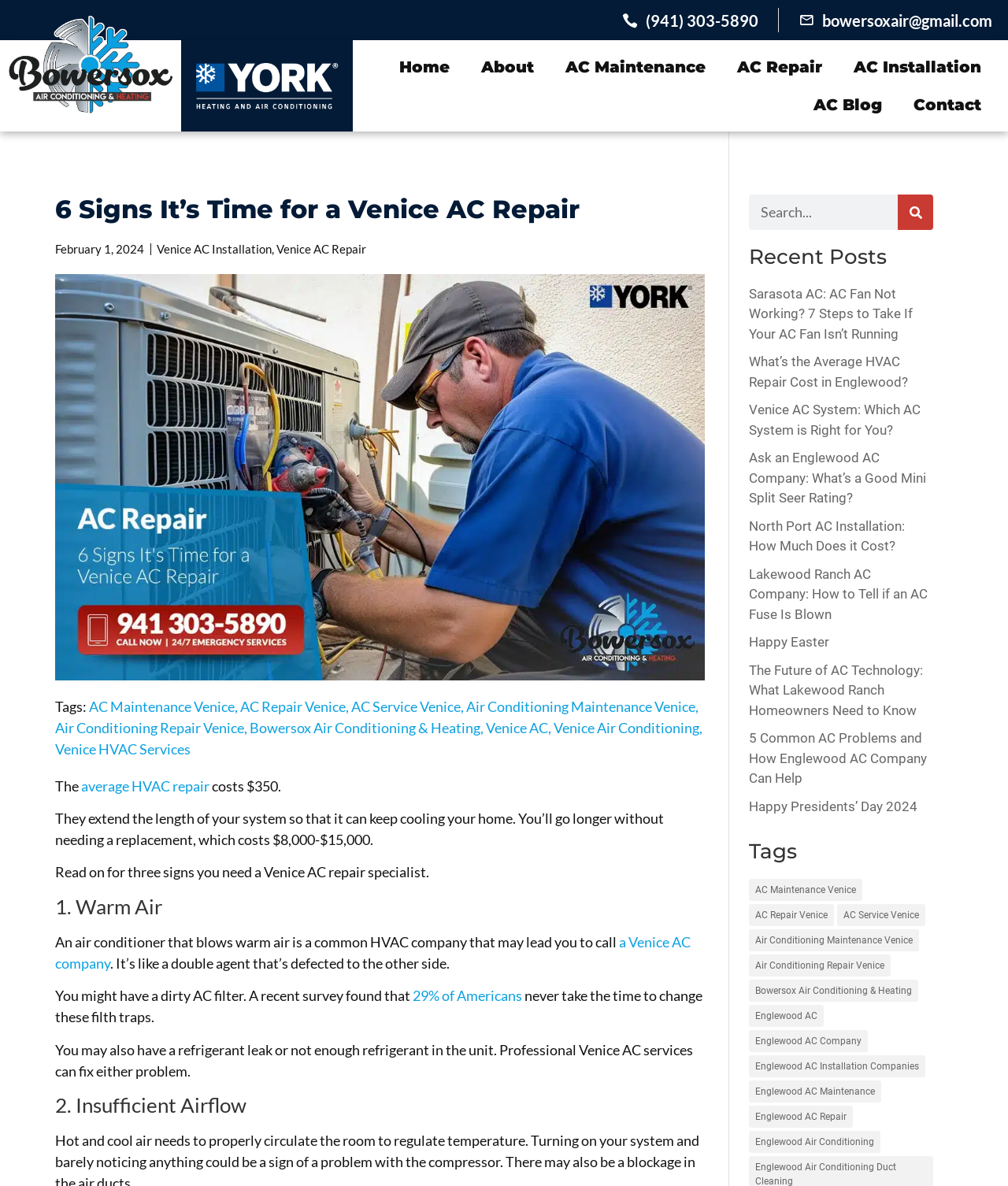Please provide a comprehensive answer to the question below using the information from the image: What is the average cost of HVAC repair?

The webpage mentions that the average HVAC repair cost is $350, as stated in the text 'The average HVAC repair costs $350'.